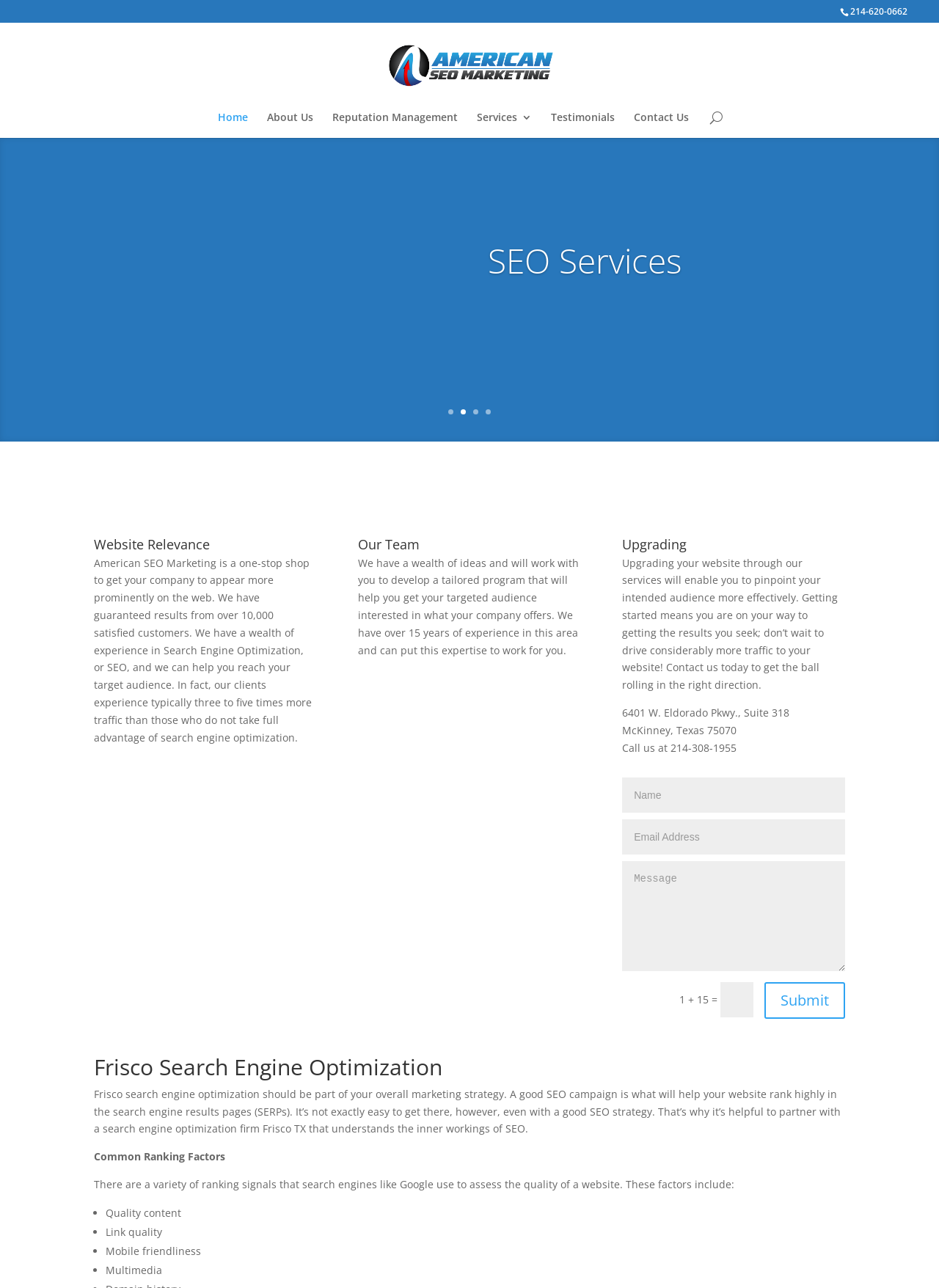Can you find the bounding box coordinates of the area I should click to execute the following instruction: "Click on the 'Home' link"?

None